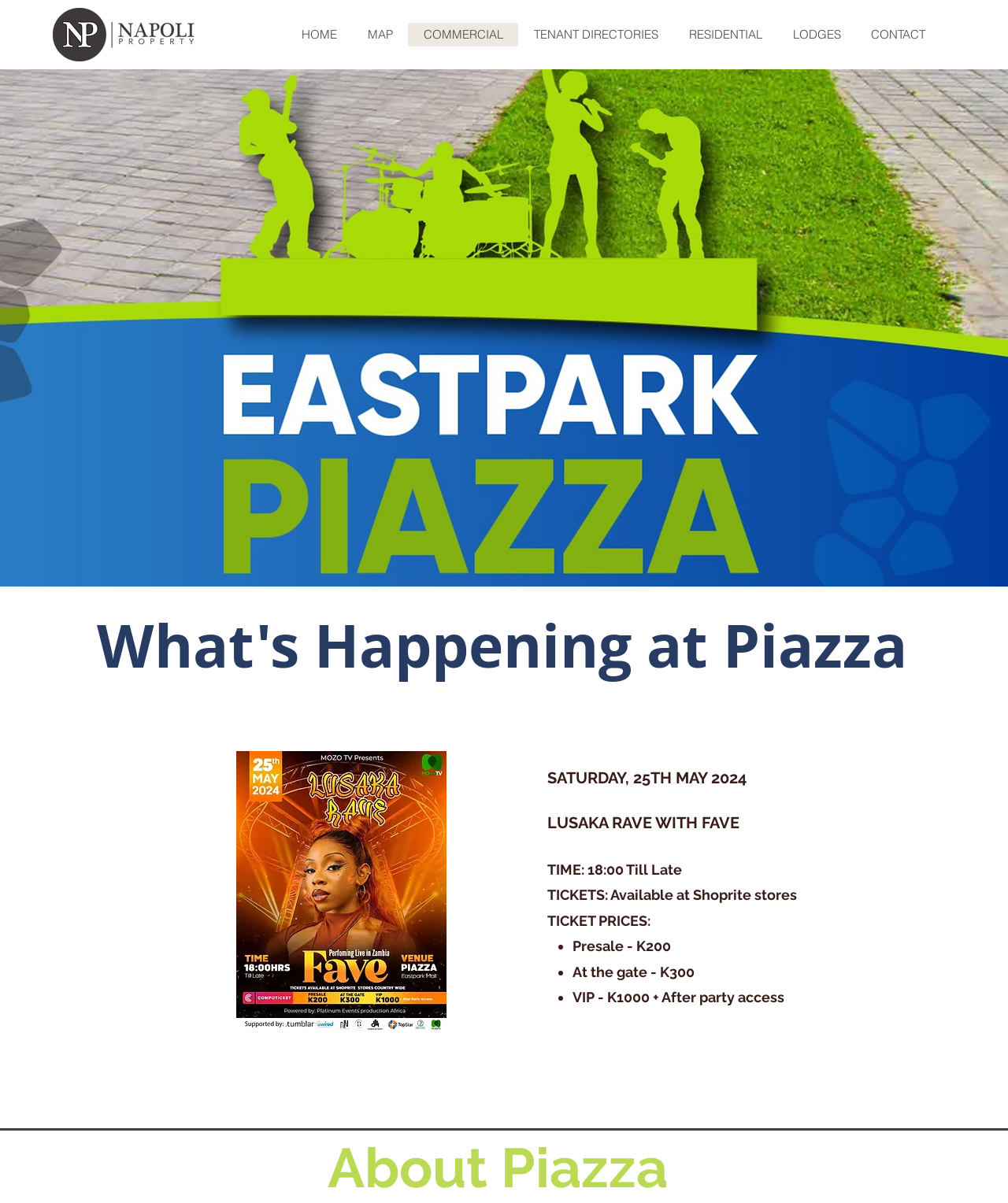What is the name of the website?
Give a one-word or short phrase answer based on the image.

Piazza